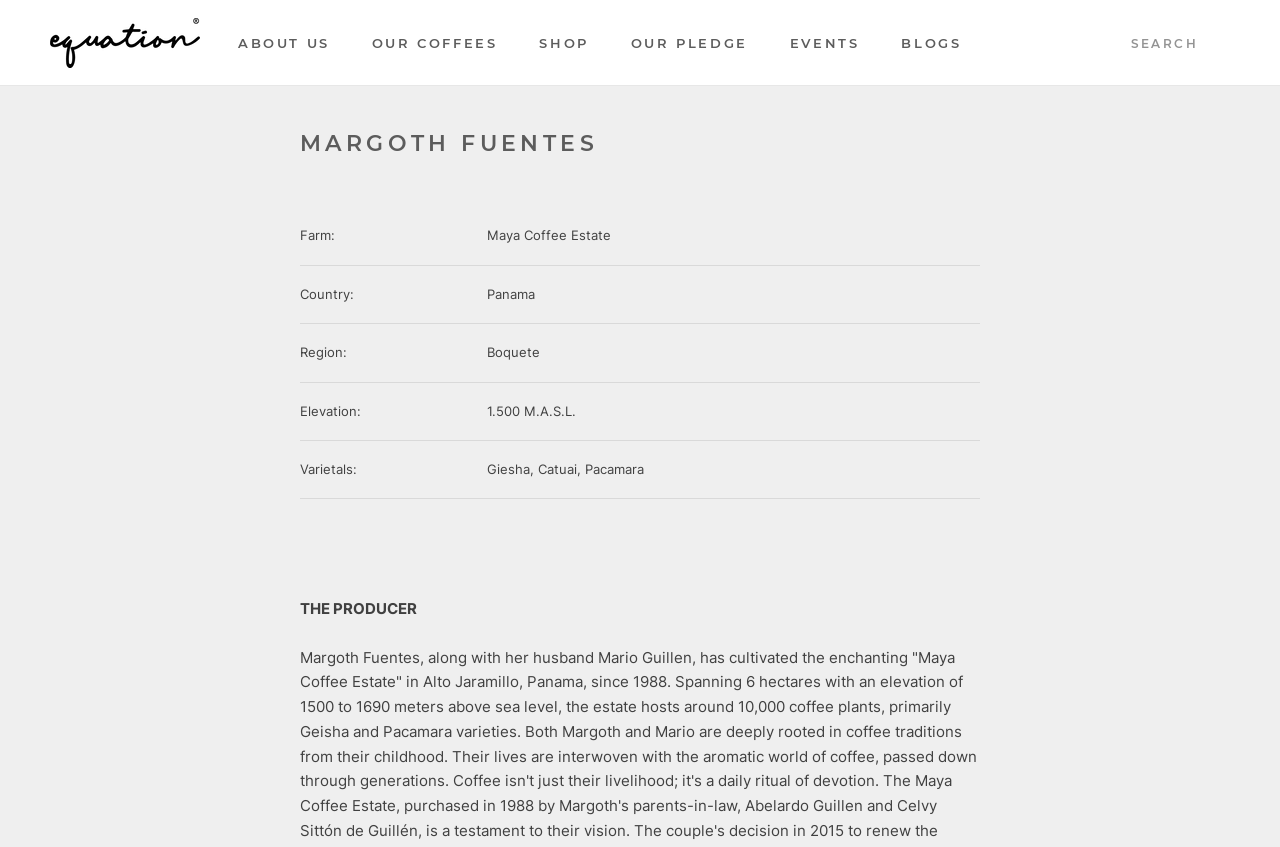Who is the producer of the coffee?
Using the visual information from the image, give a one-word or short-phrase answer.

Margoth Fuentes